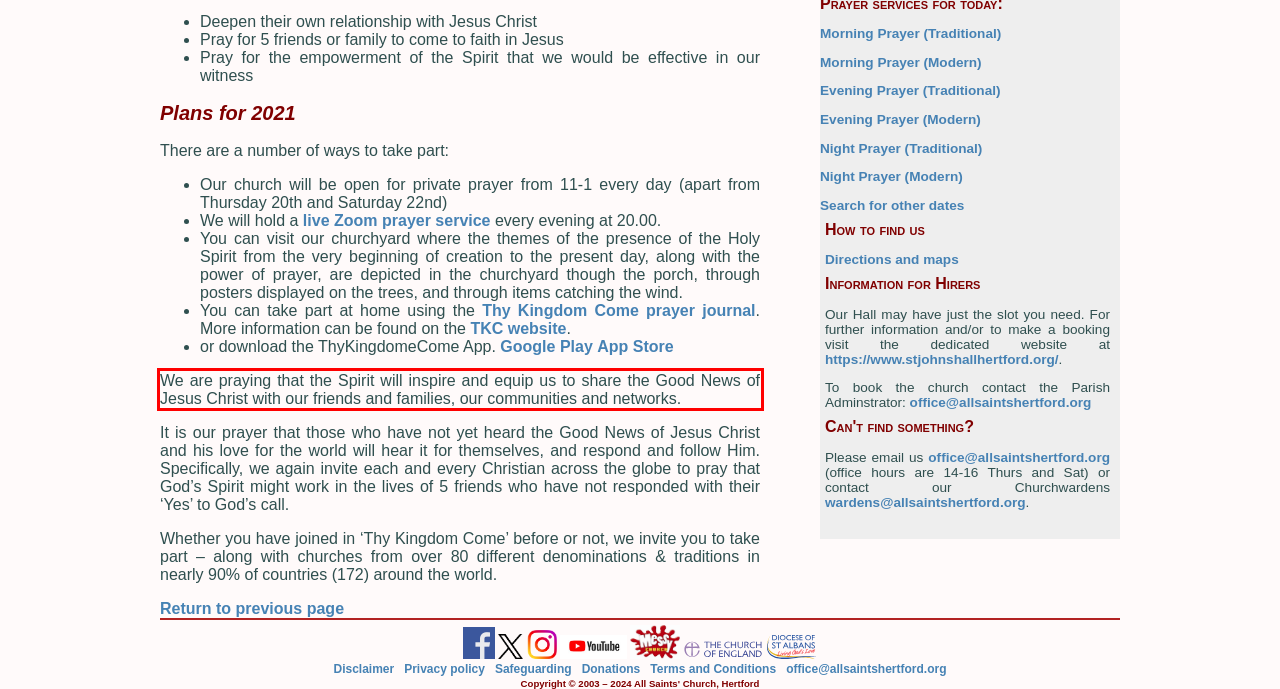From the given screenshot of a webpage, identify the red bounding box and extract the text content within it.

We are praying that the Spirit will inspire and equip us to share the Good News of Jesus Christ with our friends and families, our communities and networks.